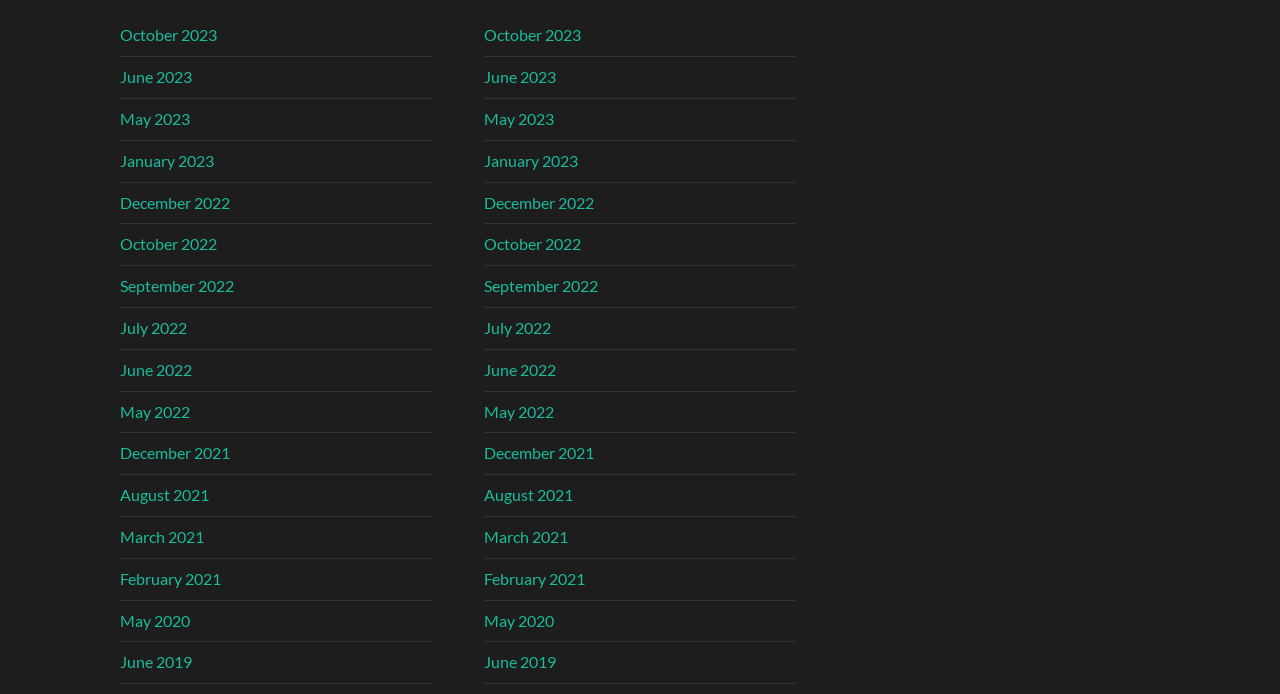Pinpoint the bounding box coordinates of the element to be clicked to execute the instruction: "go to June 2022".

[0.094, 0.518, 0.15, 0.546]